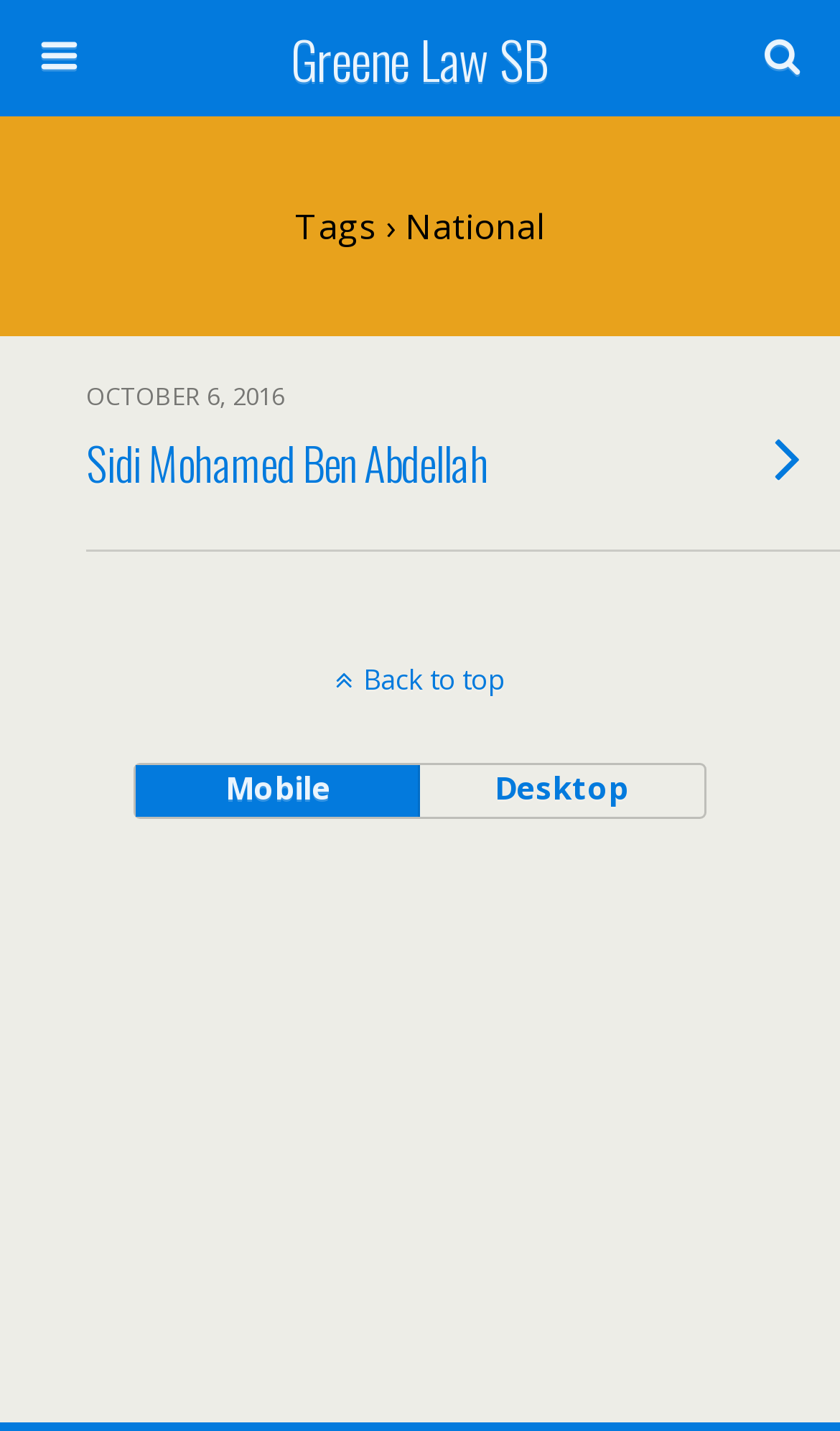Provide the bounding box coordinates for the UI element that is described as: "December 11, 2023".

None